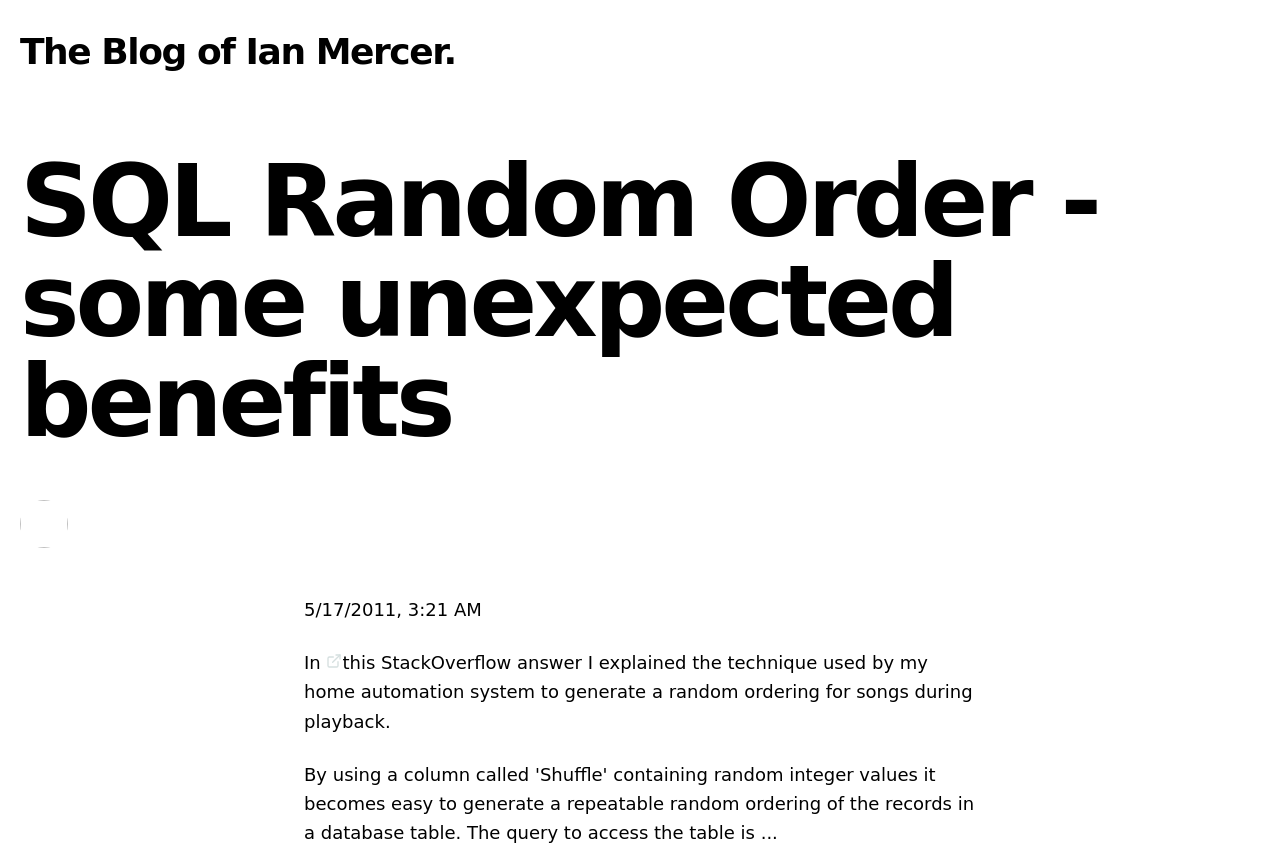What is the purpose of the link in the blog post?
Look at the image and answer the question using a single word or phrase.

To explain a technique